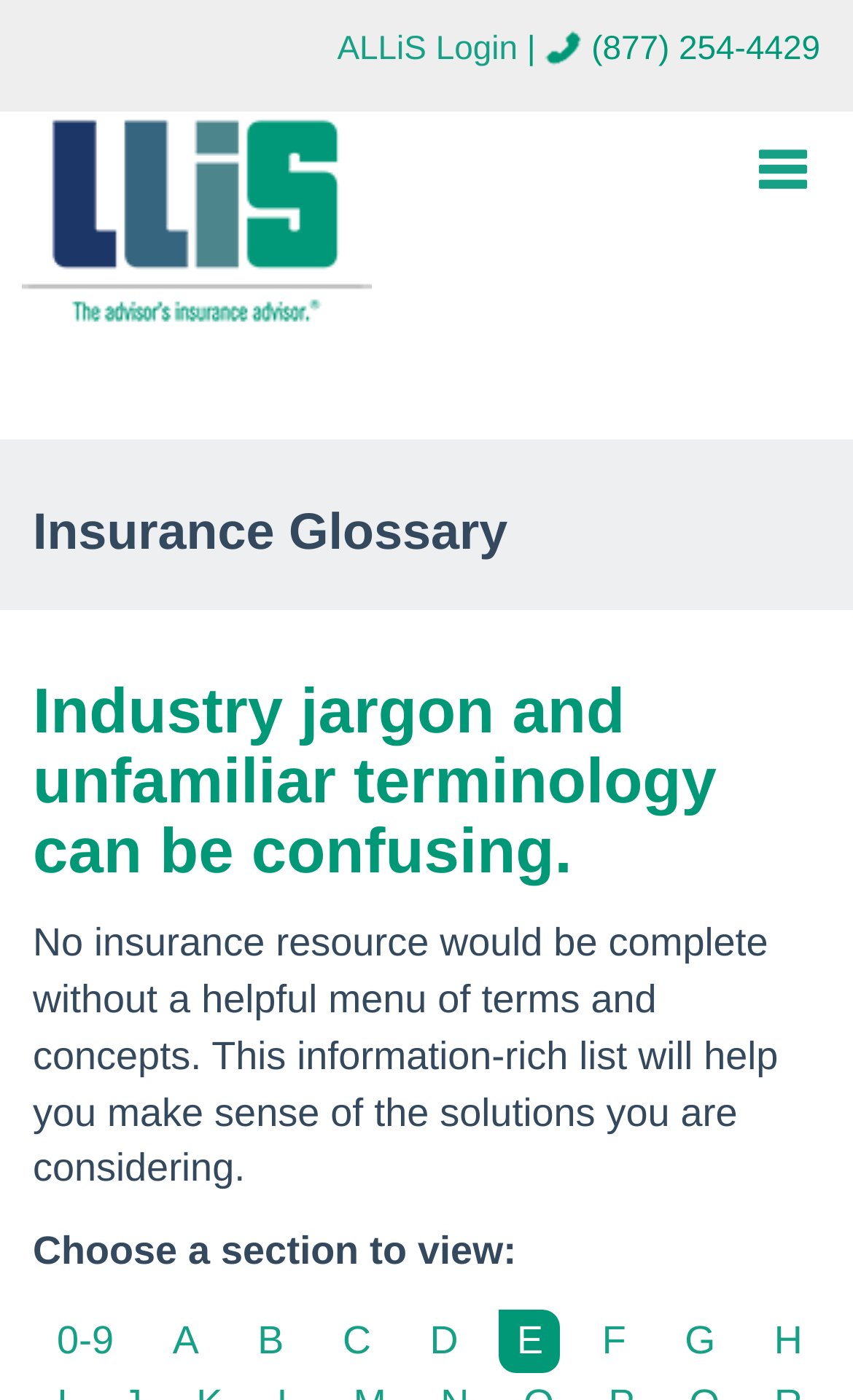Using the information shown in the image, answer the question with as much detail as possible: Can users toggle the menu?

I saw a button at the top of the page with a toggle menu icon, which implies that users can toggle the menu on and off.